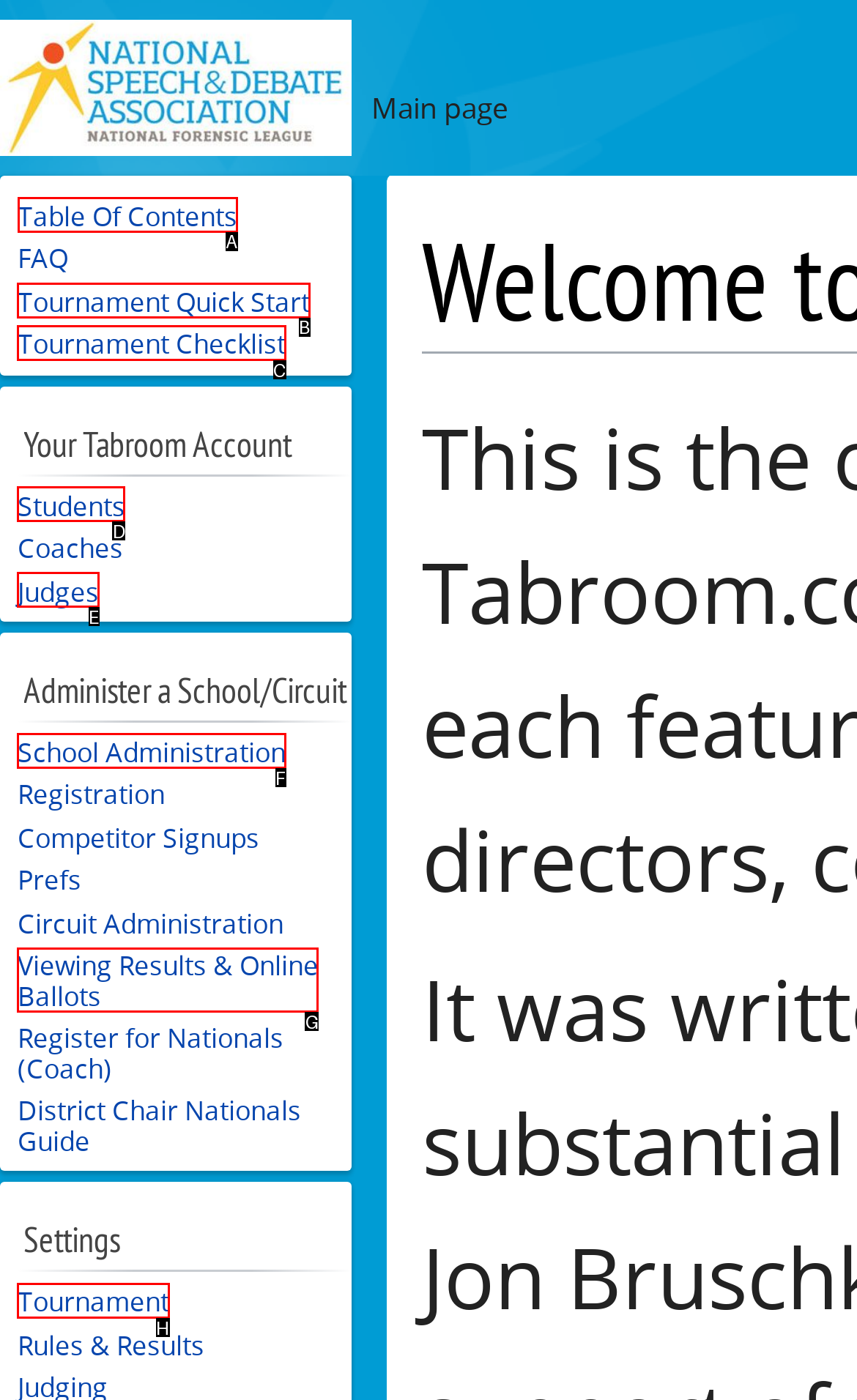Determine which element should be clicked for this task: View Table Of Contents
Answer with the letter of the selected option.

A